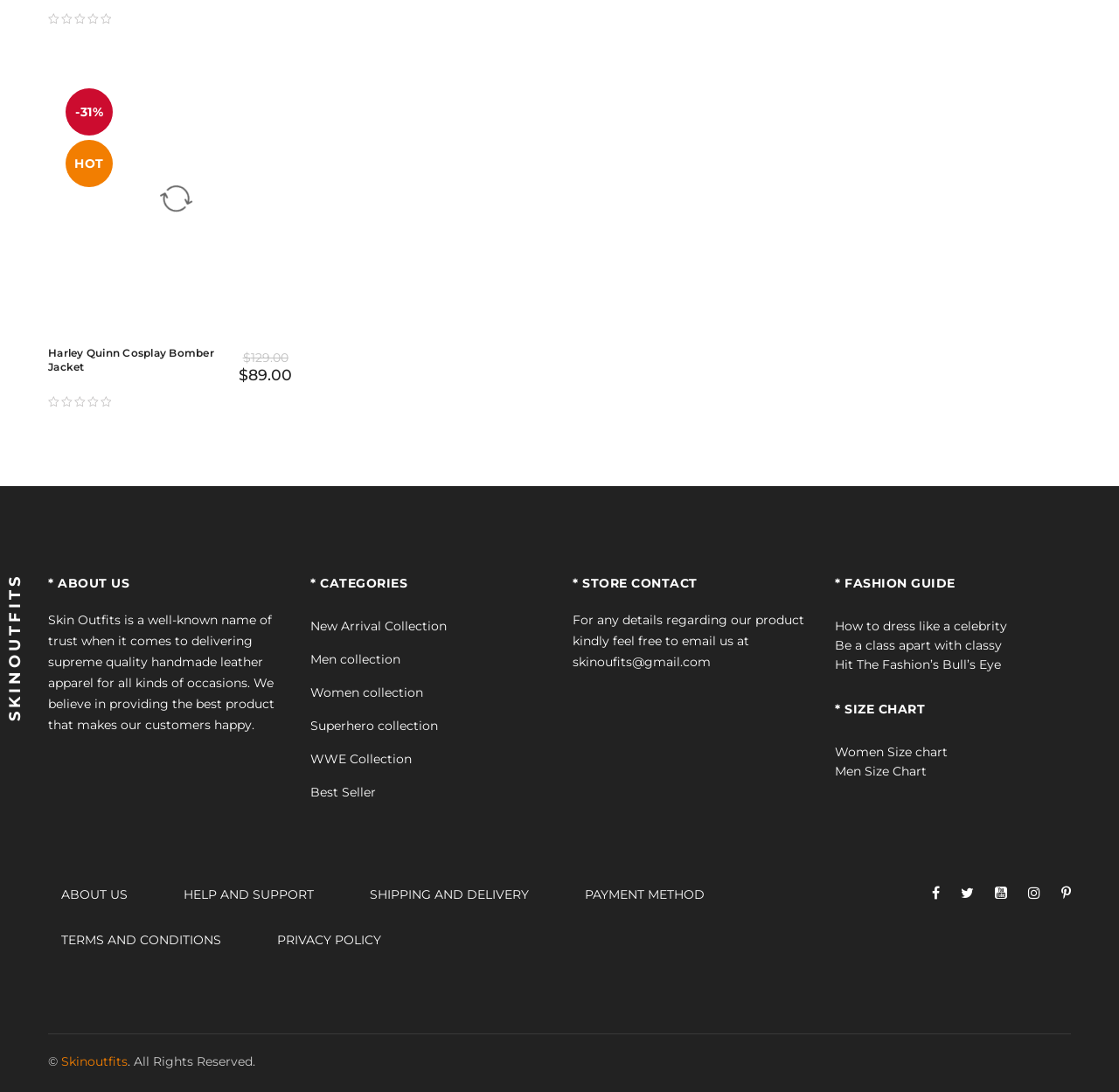Respond to the question with just a single word or phrase: 
What is the purpose of the 'SIZE CHART' section?

To provide size measurements